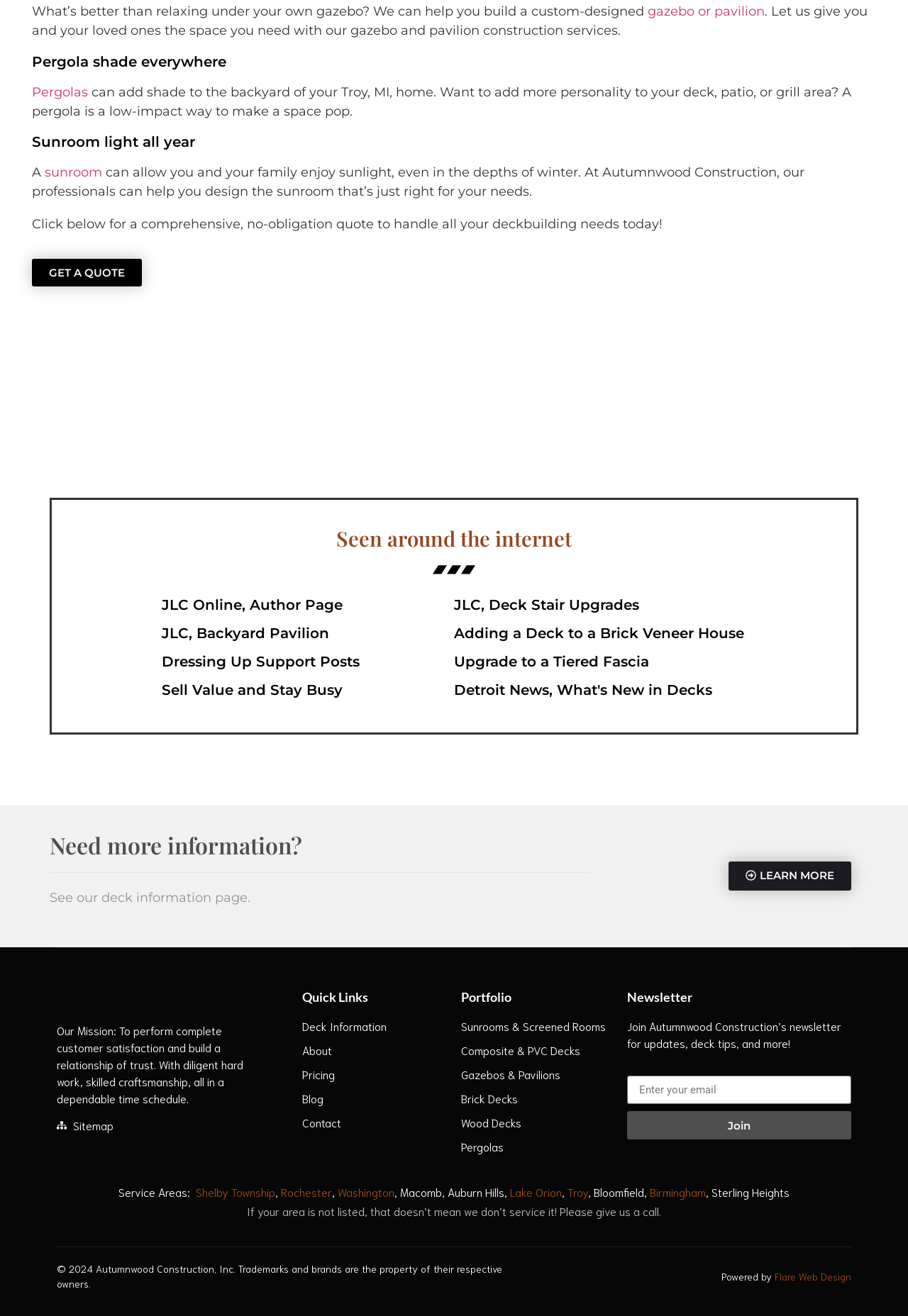What is the company's mission?
Examine the image and provide an in-depth answer to the question.

The company's mission is stated in the webpage as 'Our Mission: To perform complete customer satisfaction and build a relationship of trust. With diligent hard work, skilled craftsmanship, all in a dependable time schedule.'